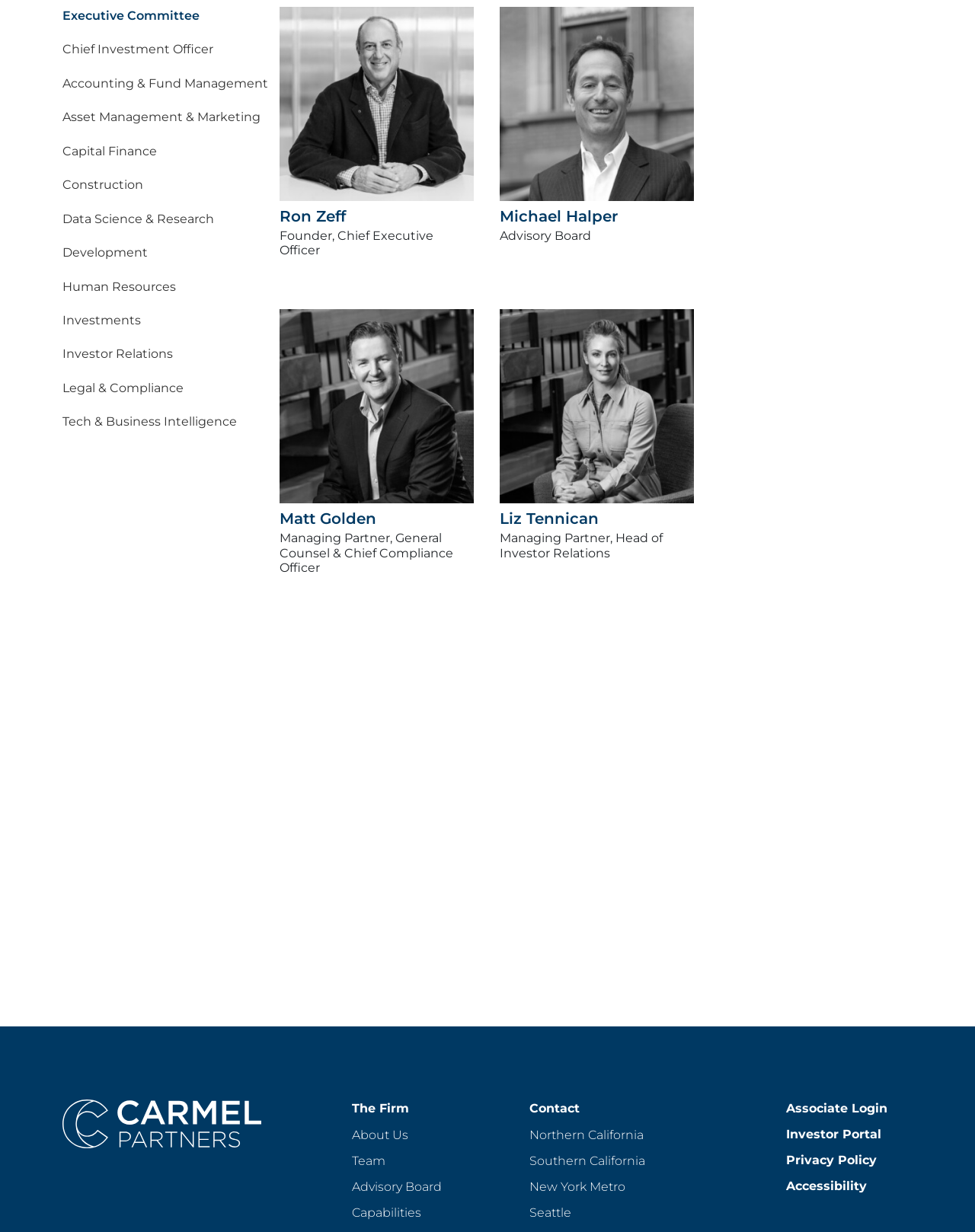Look at the image and write a detailed answer to the question: 
What is the title of the second person listed on the team page?

I found the answer by looking at the heading element 'Matt Golden' and the StaticText element 'Managing Partner, General Counsel & Chief Compliance Officer' which are vertically aligned and close to each other, indicating that the title of the second person listed on the team page is Managing Partner, General Counsel & Chief Compliance Officer.